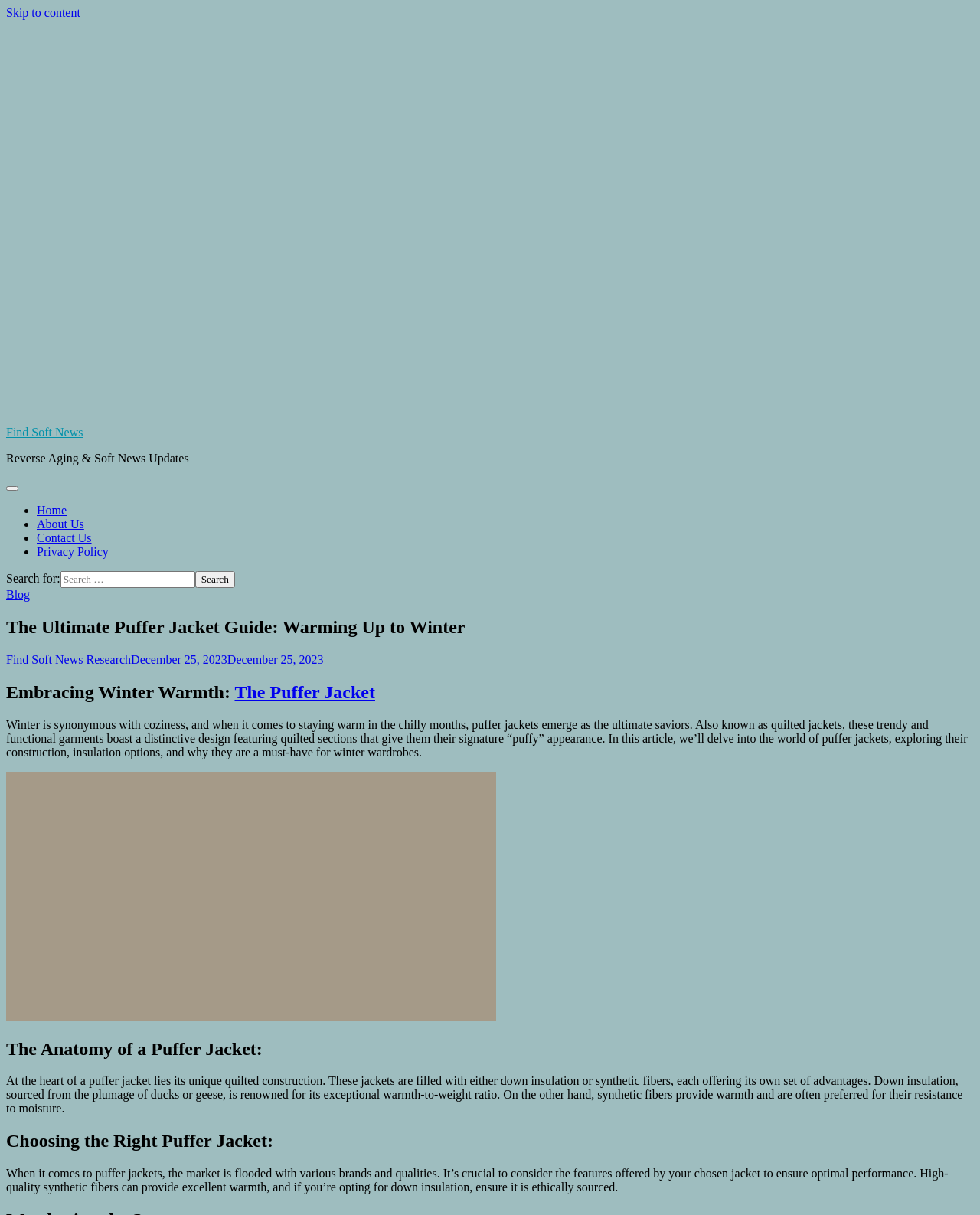Look at the image and answer the question in detail:
What is the main topic of this webpage?

Based on the webpage content, it is clear that the main topic is puffer jackets, as the webpage provides a comprehensive guide to puffer jackets, including their construction, insulation options, and how to choose the right one.